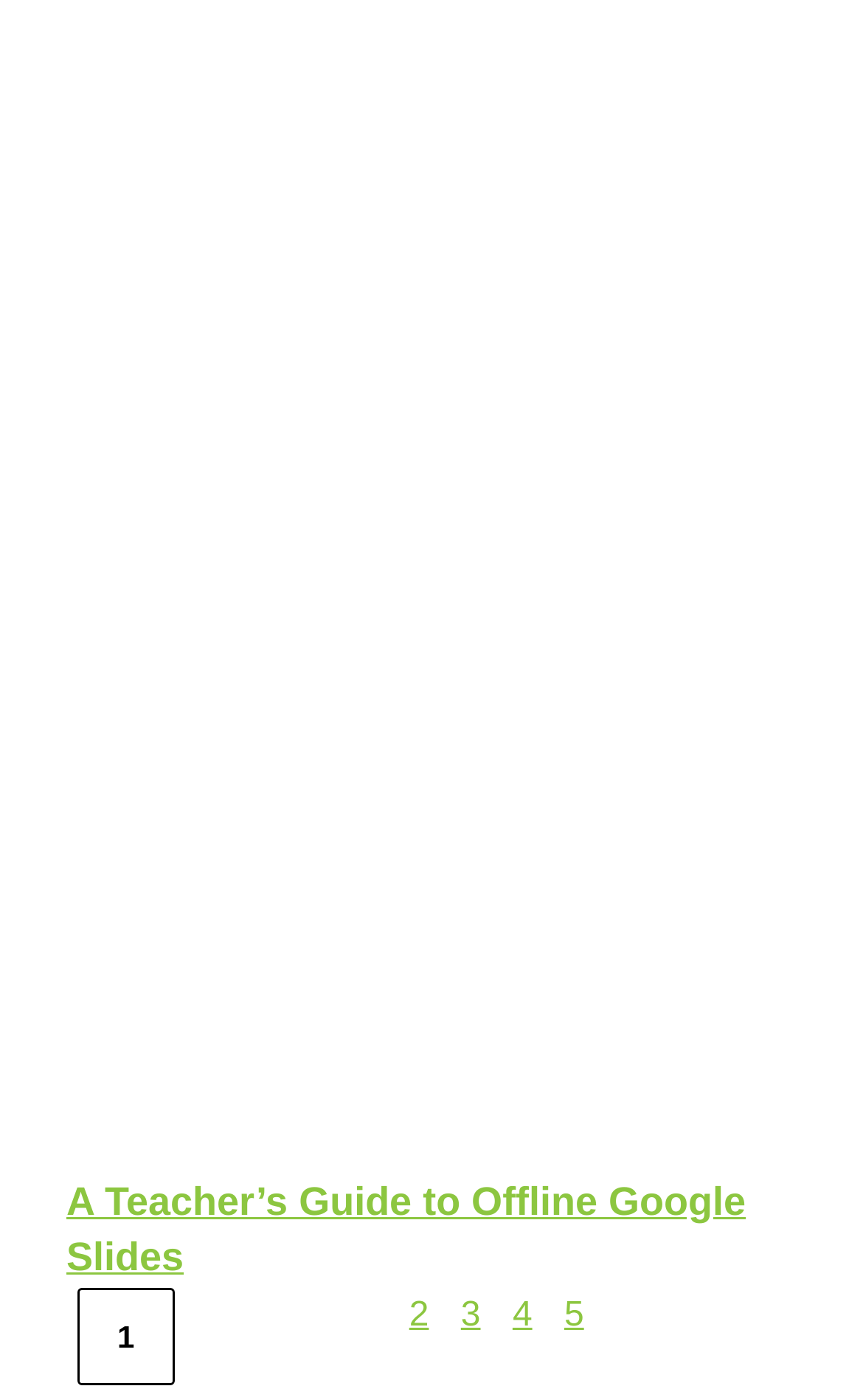Find the bounding box coordinates of the UI element according to this description: "Page2".

[0.474, 0.926, 0.497, 0.952]